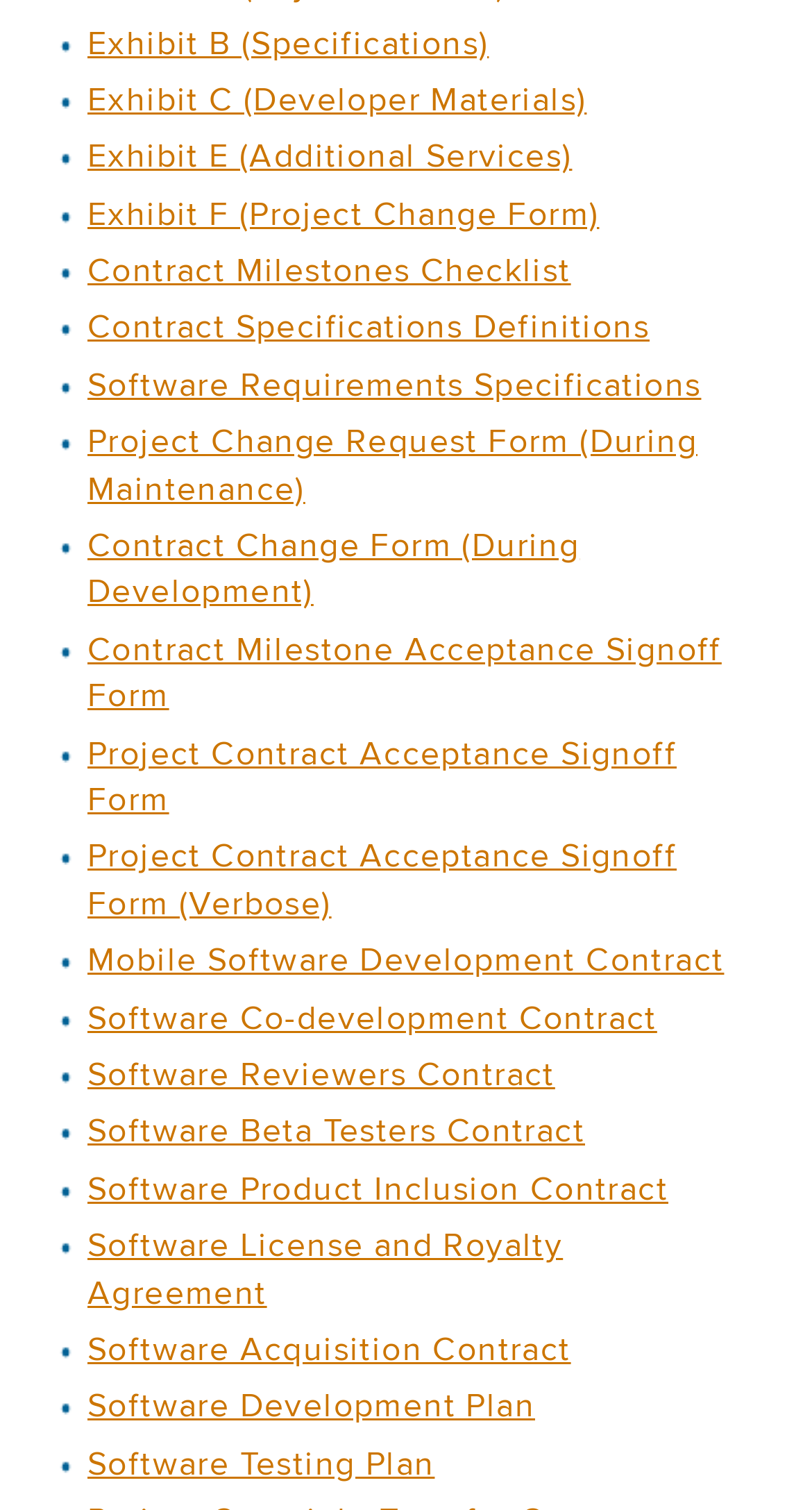Identify the bounding box coordinates for the region of the element that should be clicked to carry out the instruction: "Open Software Requirements Specifications". The bounding box coordinates should be four float numbers between 0 and 1, i.e., [left, top, right, bottom].

[0.108, 0.238, 0.864, 0.27]